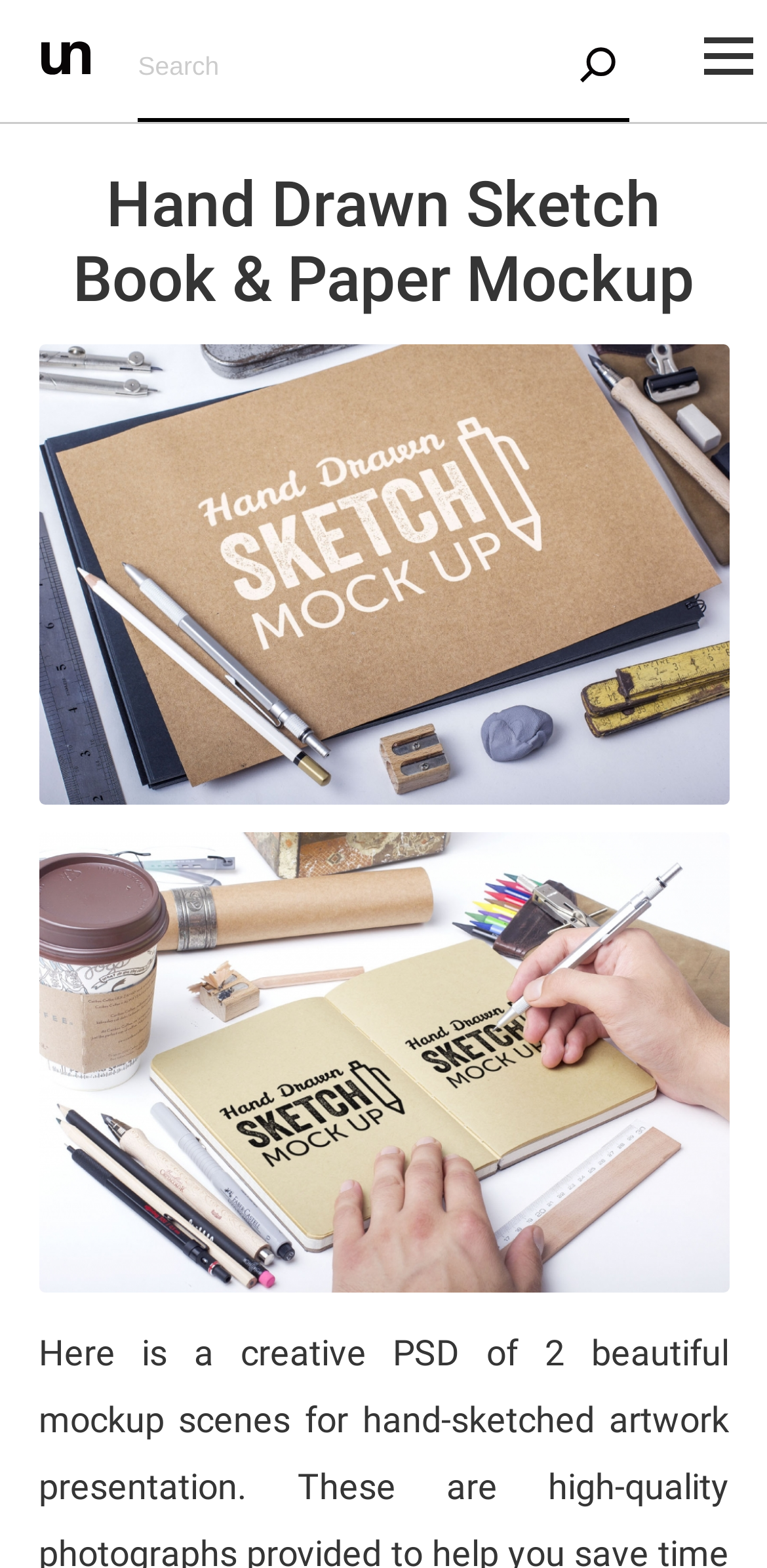Extract the main title from the webpage.

Hand Drawn Sketch Book & Paper Mockup